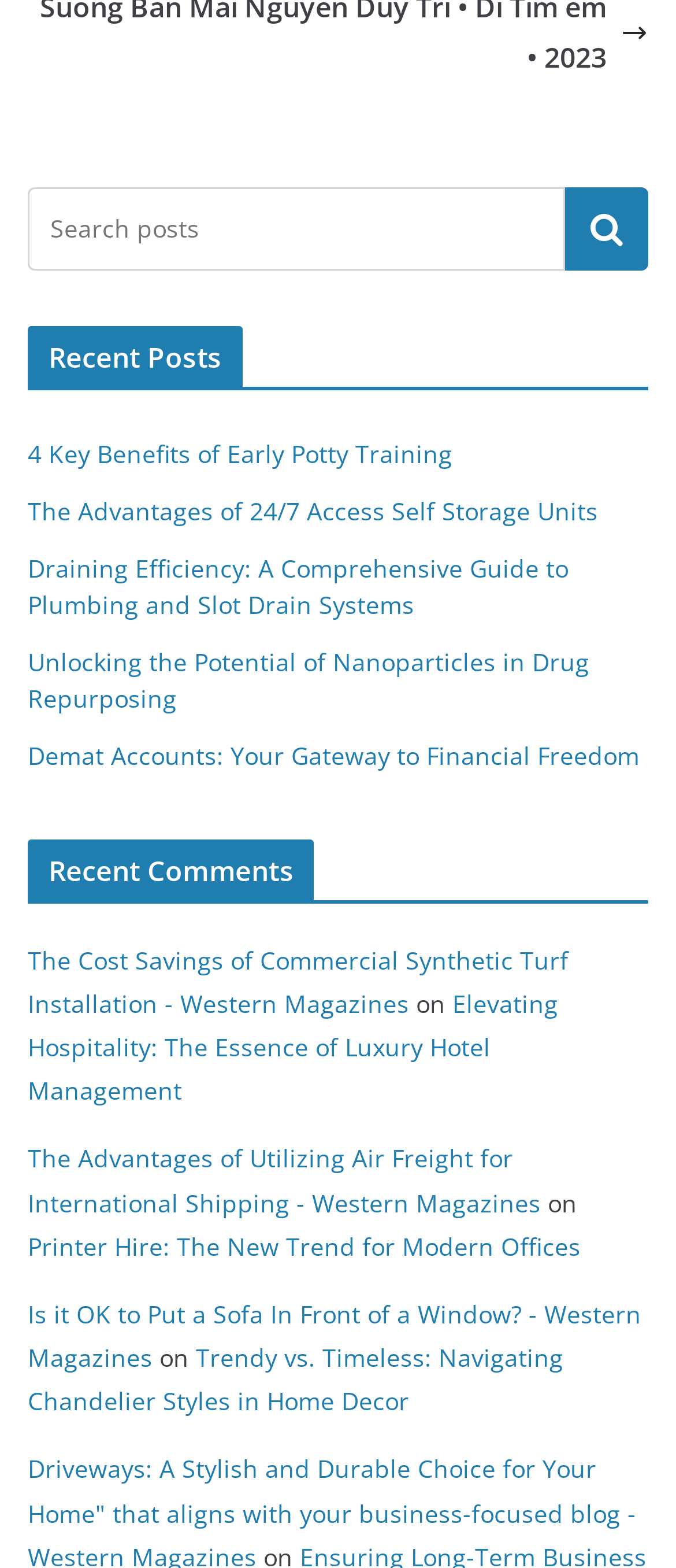Identify the bounding box coordinates for the element you need to click to achieve the following task: "check recent comment about commercial synthetic turf installation". The coordinates must be four float values ranging from 0 to 1, formatted as [left, top, right, bottom].

[0.041, 0.601, 0.841, 0.65]